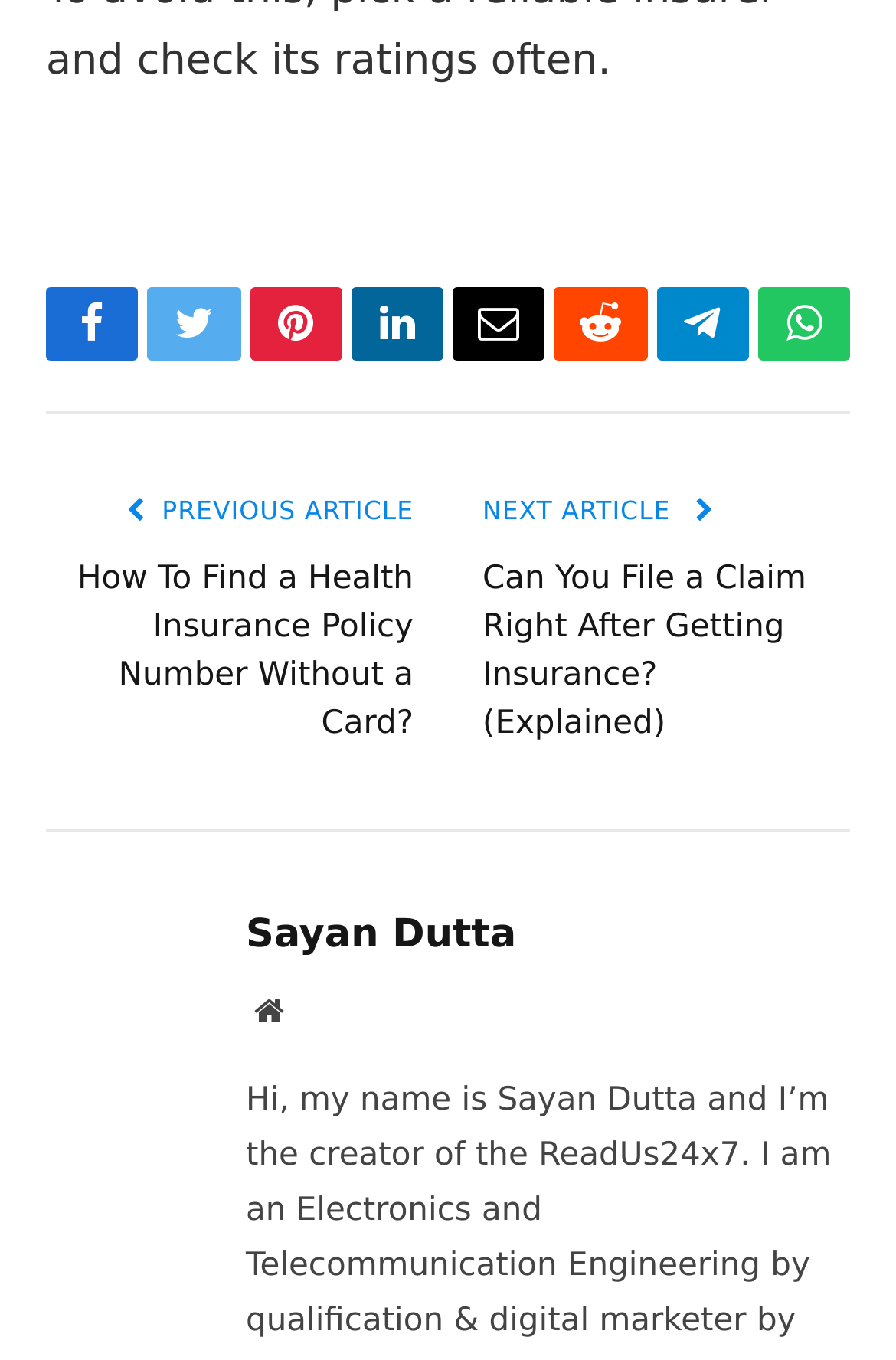How many articles are displayed on this webpage?
Based on the image, provide a one-word or brief-phrase response.

2